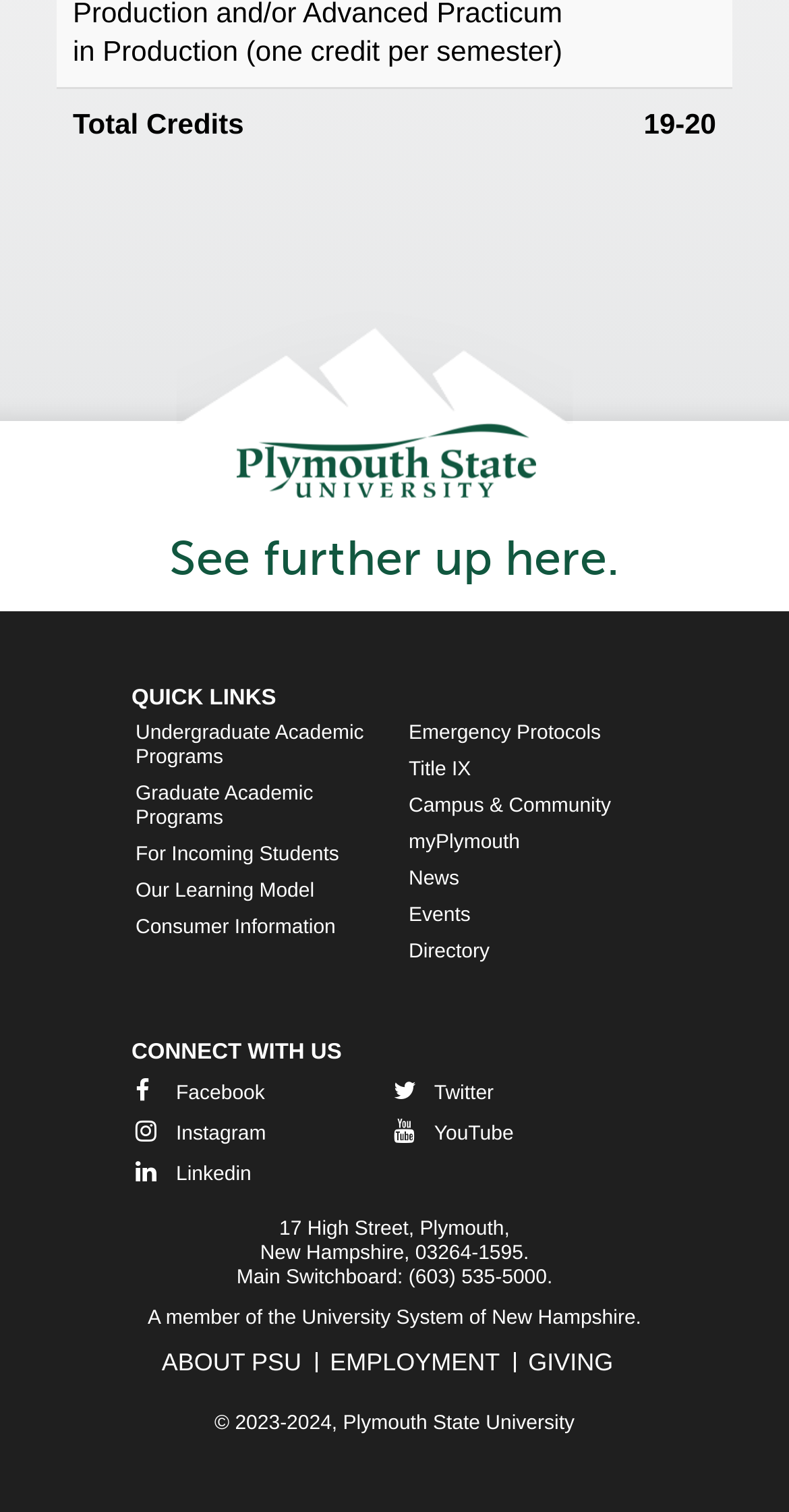Determine the bounding box coordinates of the element's region needed to click to follow the instruction: "Go to the 'Facebook' social media page". Provide these coordinates as four float numbers between 0 and 1, formatted as [left, top, right, bottom].

[0.172, 0.713, 0.482, 0.732]